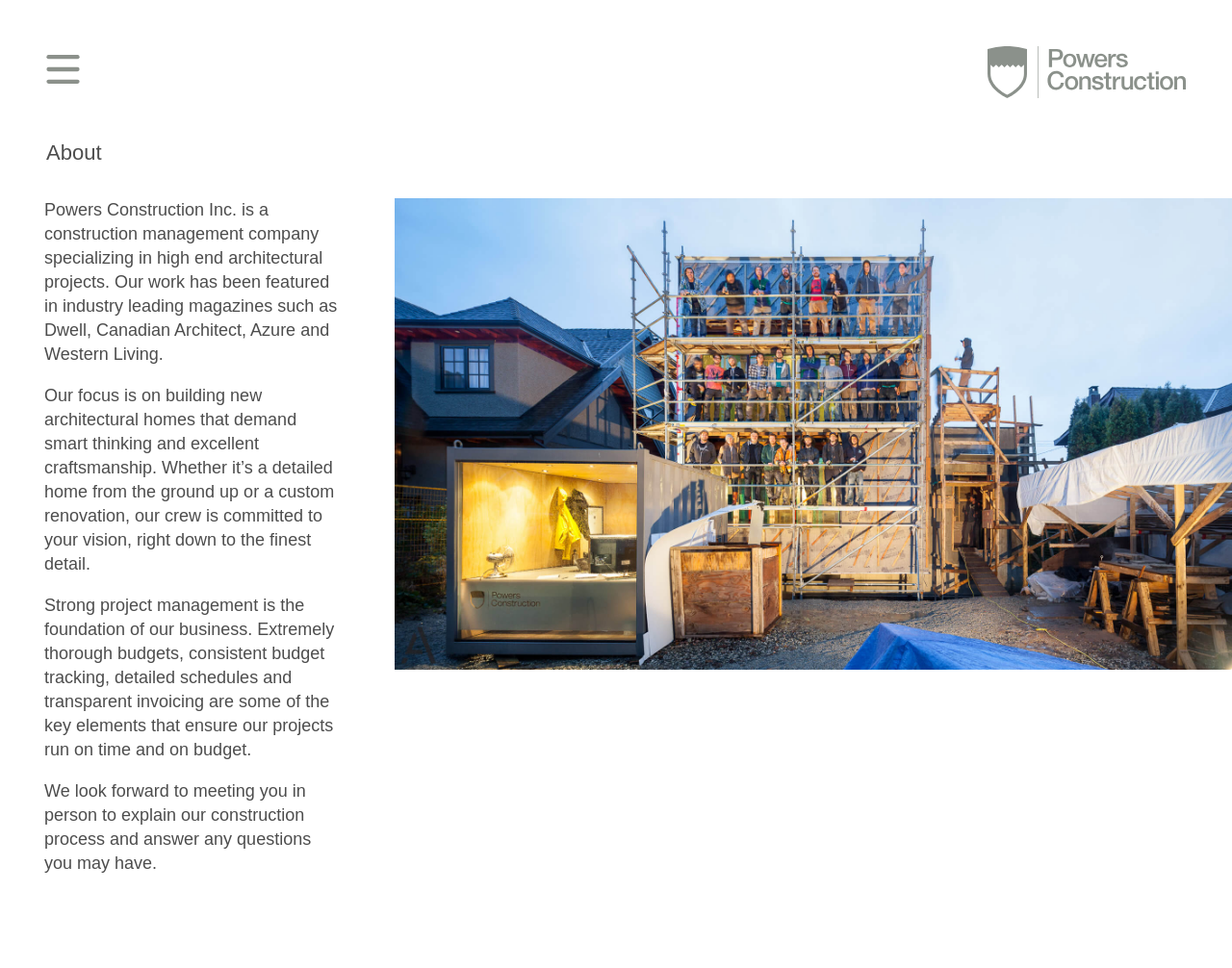Locate and provide the bounding box coordinates for the HTML element that matches this description: "alt="Powers Construction Logo"".

[0.802, 0.048, 0.962, 0.105]